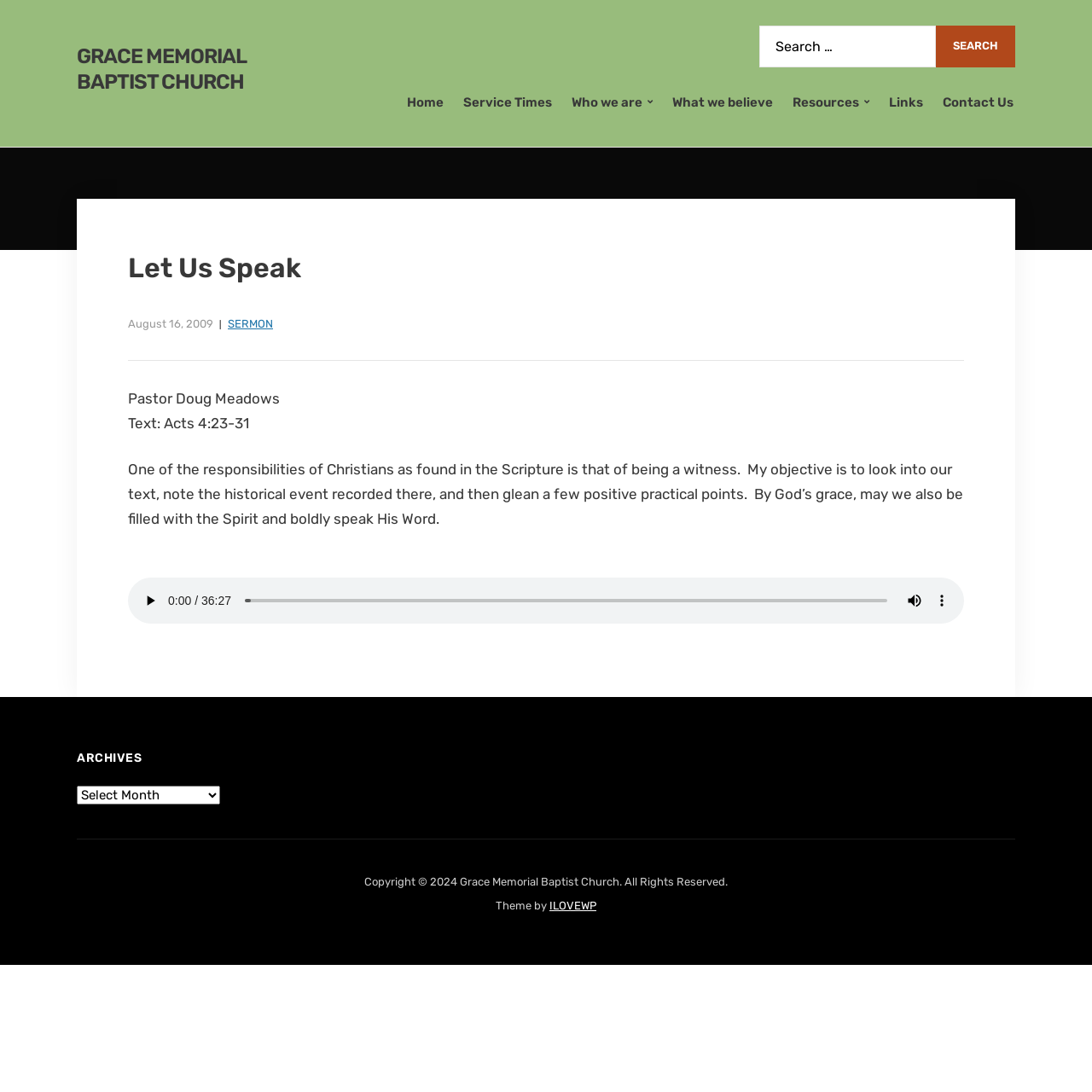Find the bounding box coordinates of the element I should click to carry out the following instruction: "Click the 'TENTANG KAMI' link".

None